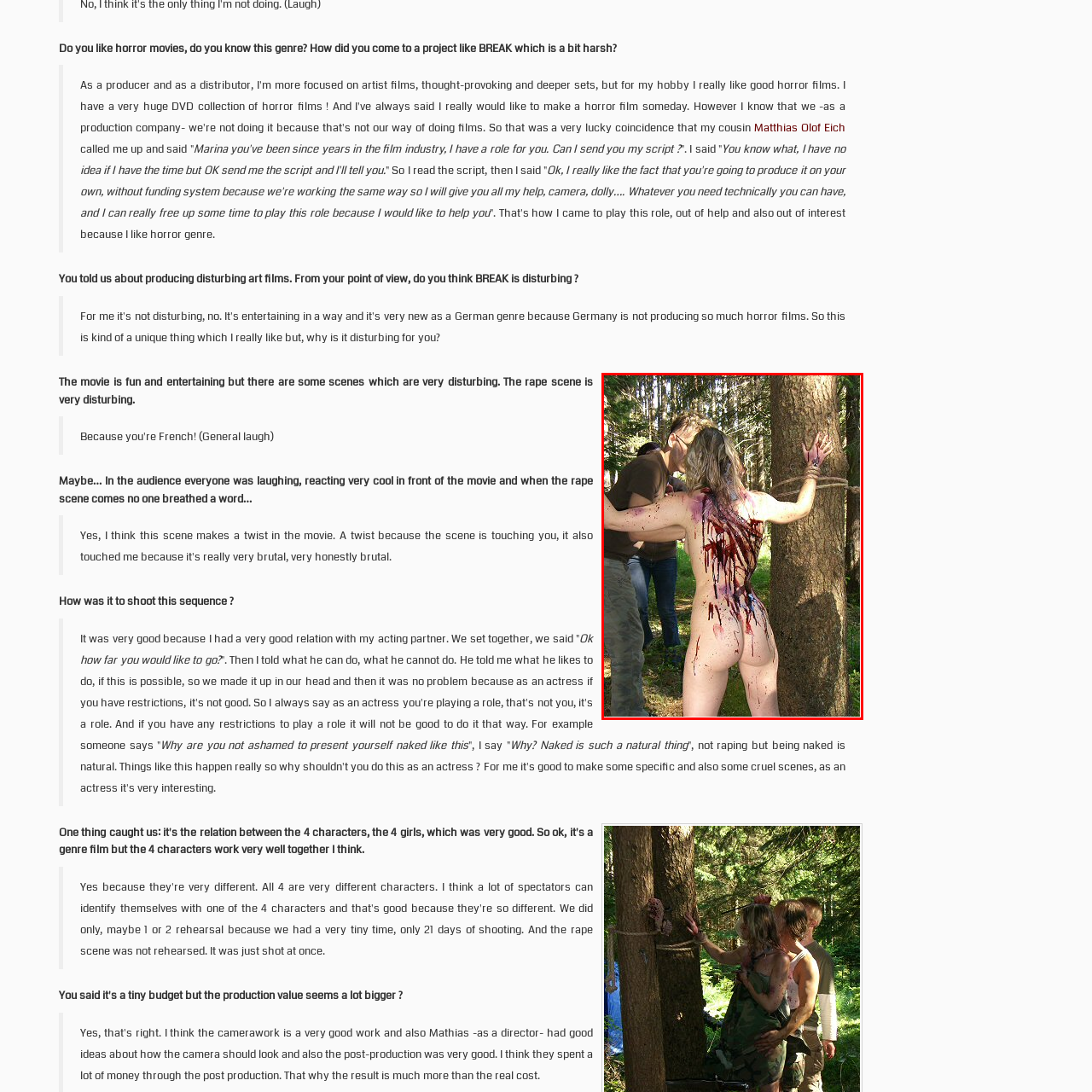Focus your attention on the image enclosed by the red boundary and provide a thorough answer to the question that follows, based on the image details: What is on the woman's body?

According to the caption, the woman's body is covered in fake blood, which creates a stark contrast against her skin and adds to the dramatic and unsettling atmosphere of the scene.